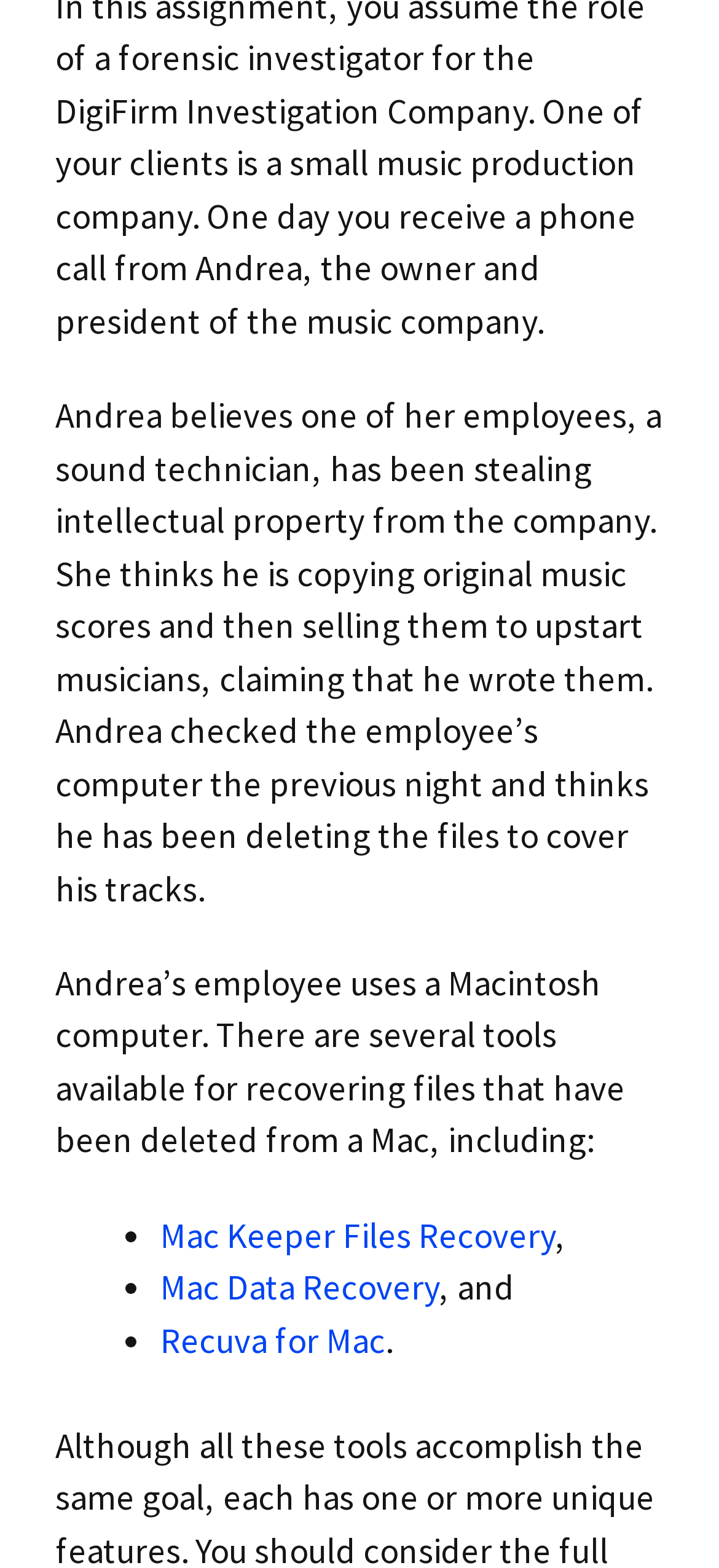Analyze the image and deliver a detailed answer to the question: Why did Andrea check her employee's computer?

Andrea checked her employee's computer the previous night because she suspected him of stealing intellectual property and wanted to find evidence to support her claim.